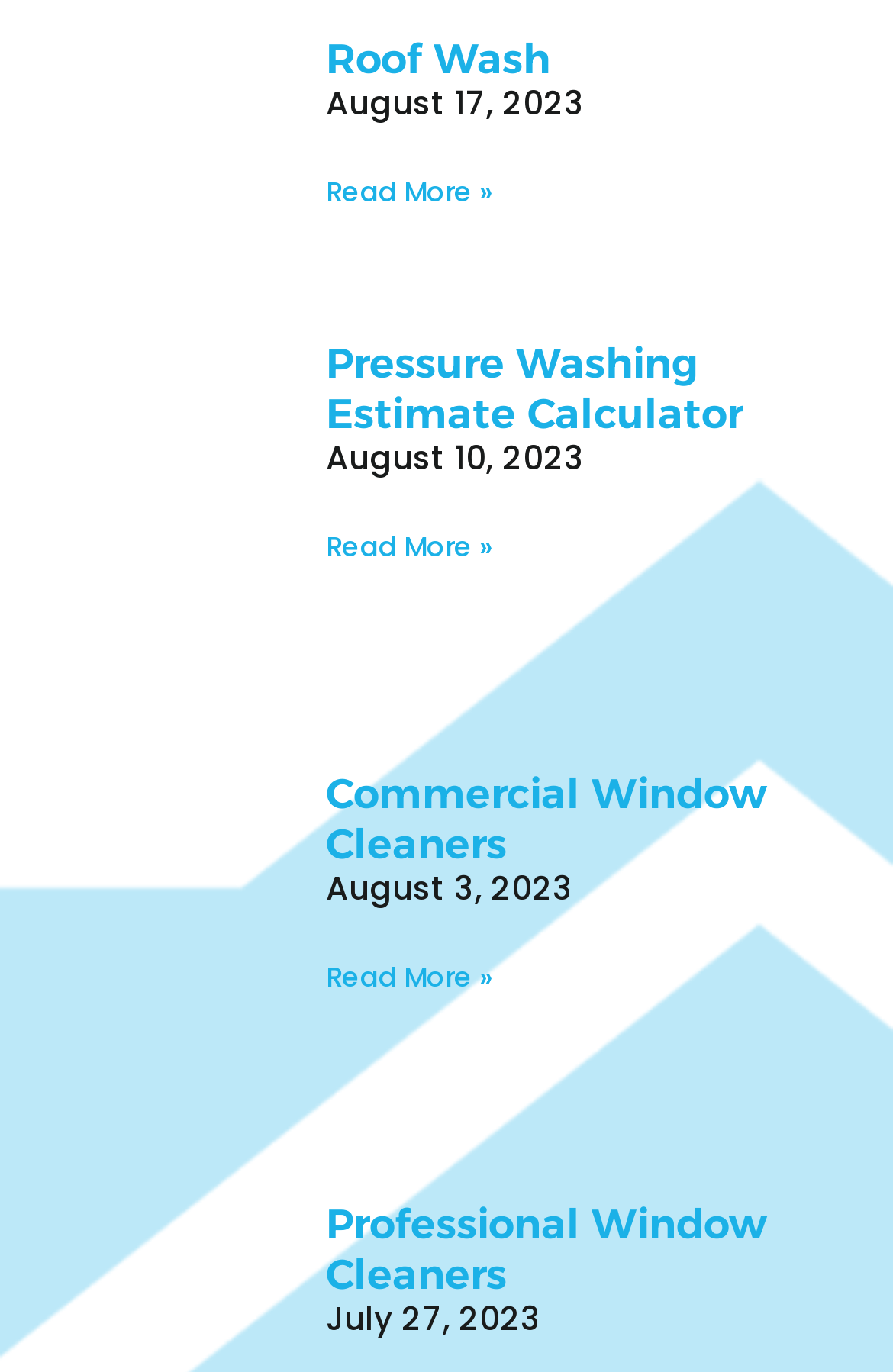Analyze the image and answer the question with as much detail as possible: 
What is the date of the latest article?

I looked at the 'StaticText' elements with dates and found the latest one is 'August 17, 2023' in the first article. Therefore, the date of the latest article is 'August 17, 2023'.